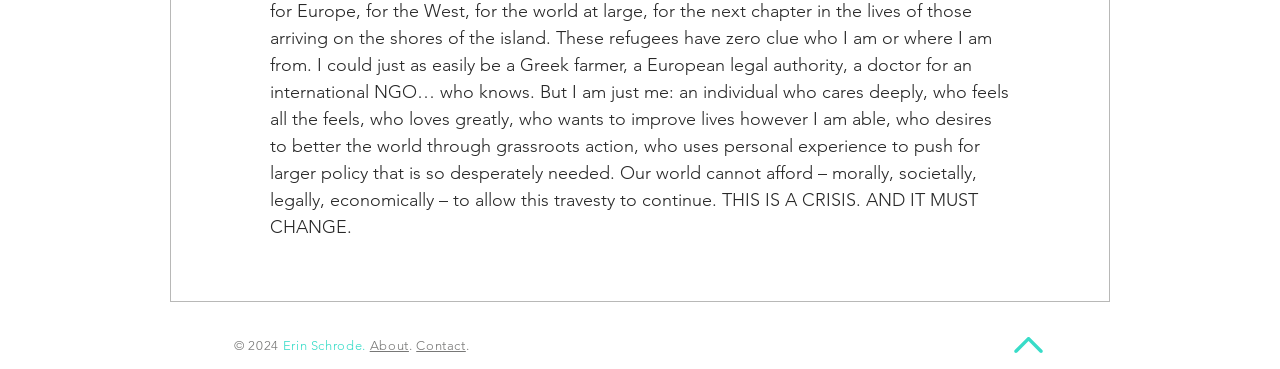Provide a brief response in the form of a single word or phrase:
What is the copyright year?

2024